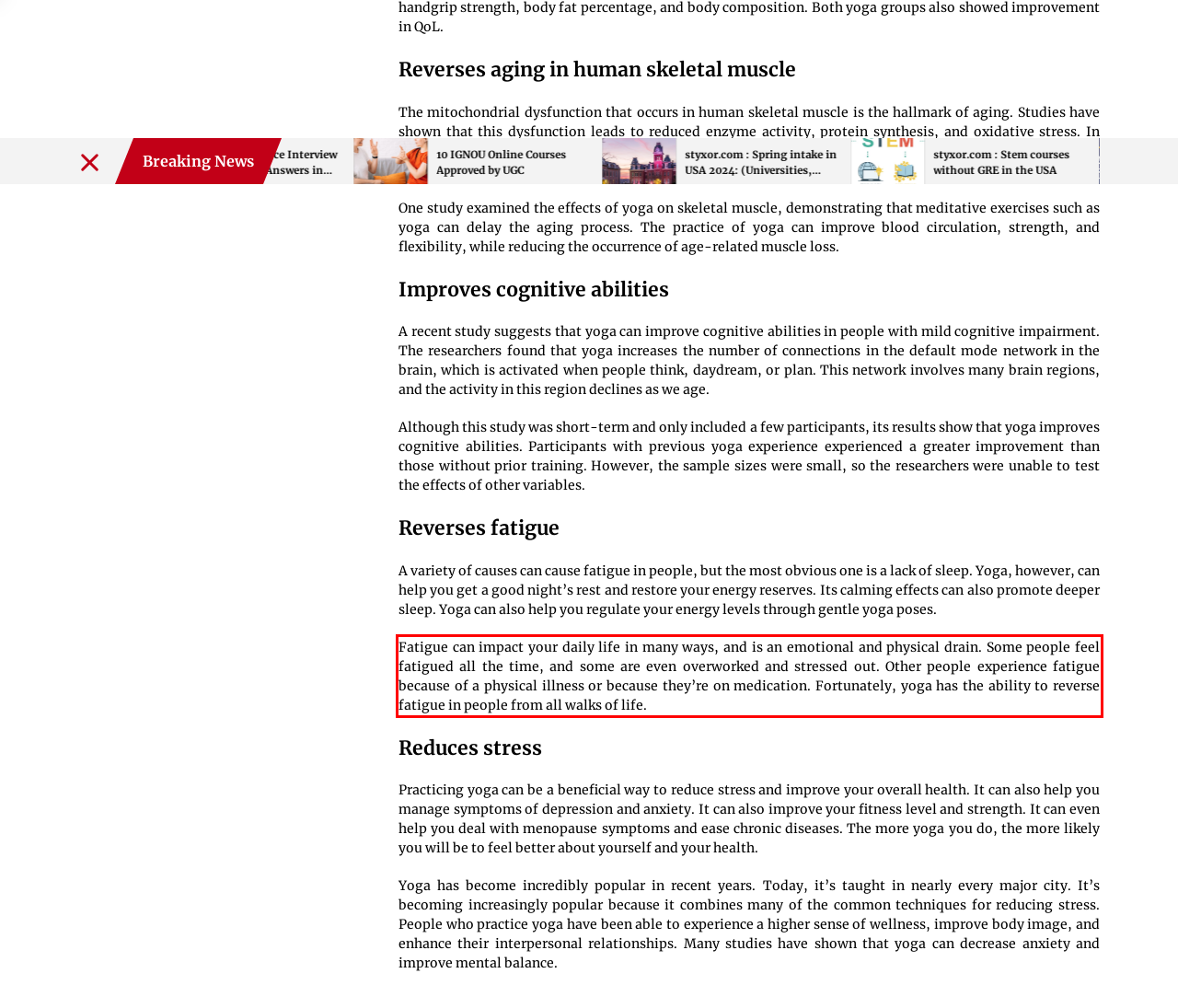Given a screenshot of a webpage containing a red bounding box, perform OCR on the text within this red bounding box and provide the text content.

Fatigue can impact your daily life in many ways, and is an emotional and physical drain. Some people feel fatigued all the time, and some are even overworked and stressed out. Other people experience fatigue because of a physical illness or because they’re on medication. Fortunately, yoga has the ability to reverse fatigue in people from all walks of life.